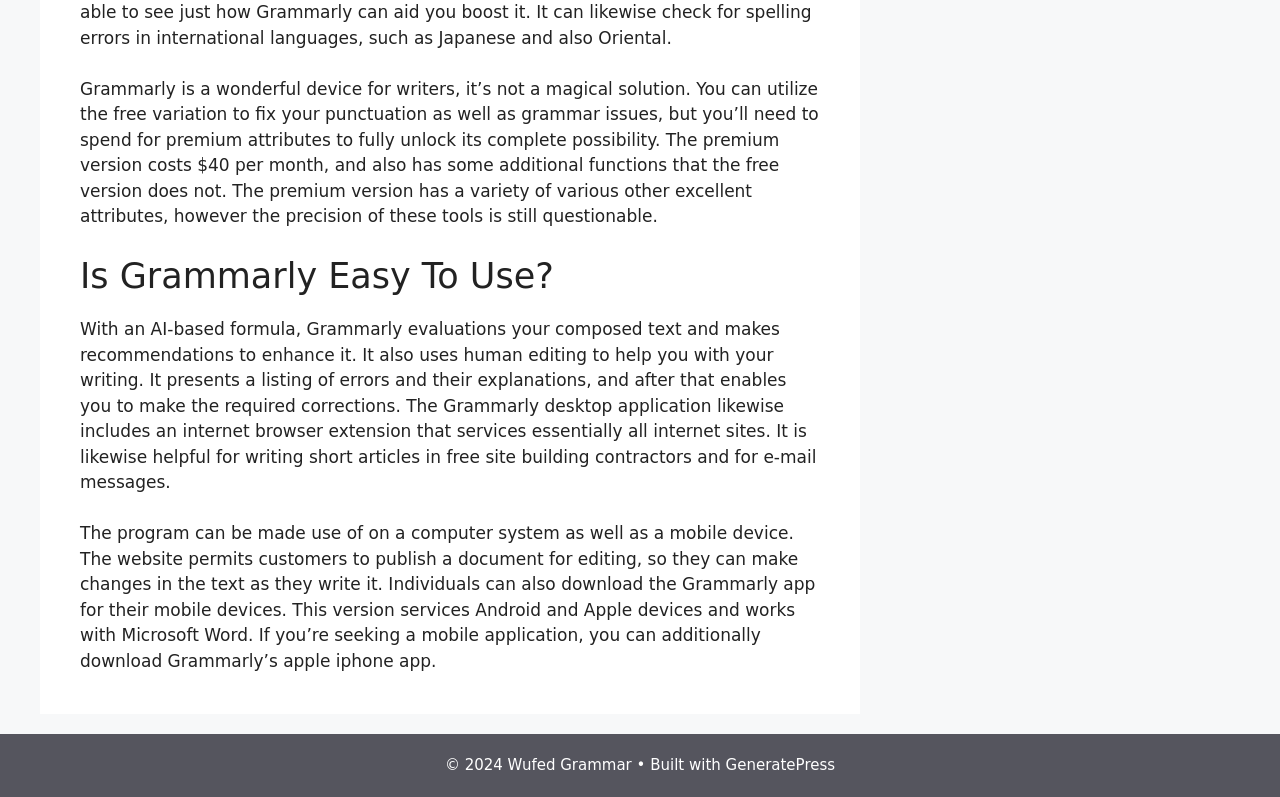What is the name of the website builder mentioned?
Use the information from the image to give a detailed answer to the question.

The webpage mentions that Grammarly is helpful for writing short articles in free site builders, and specifically mentions GeneratePress as an example.